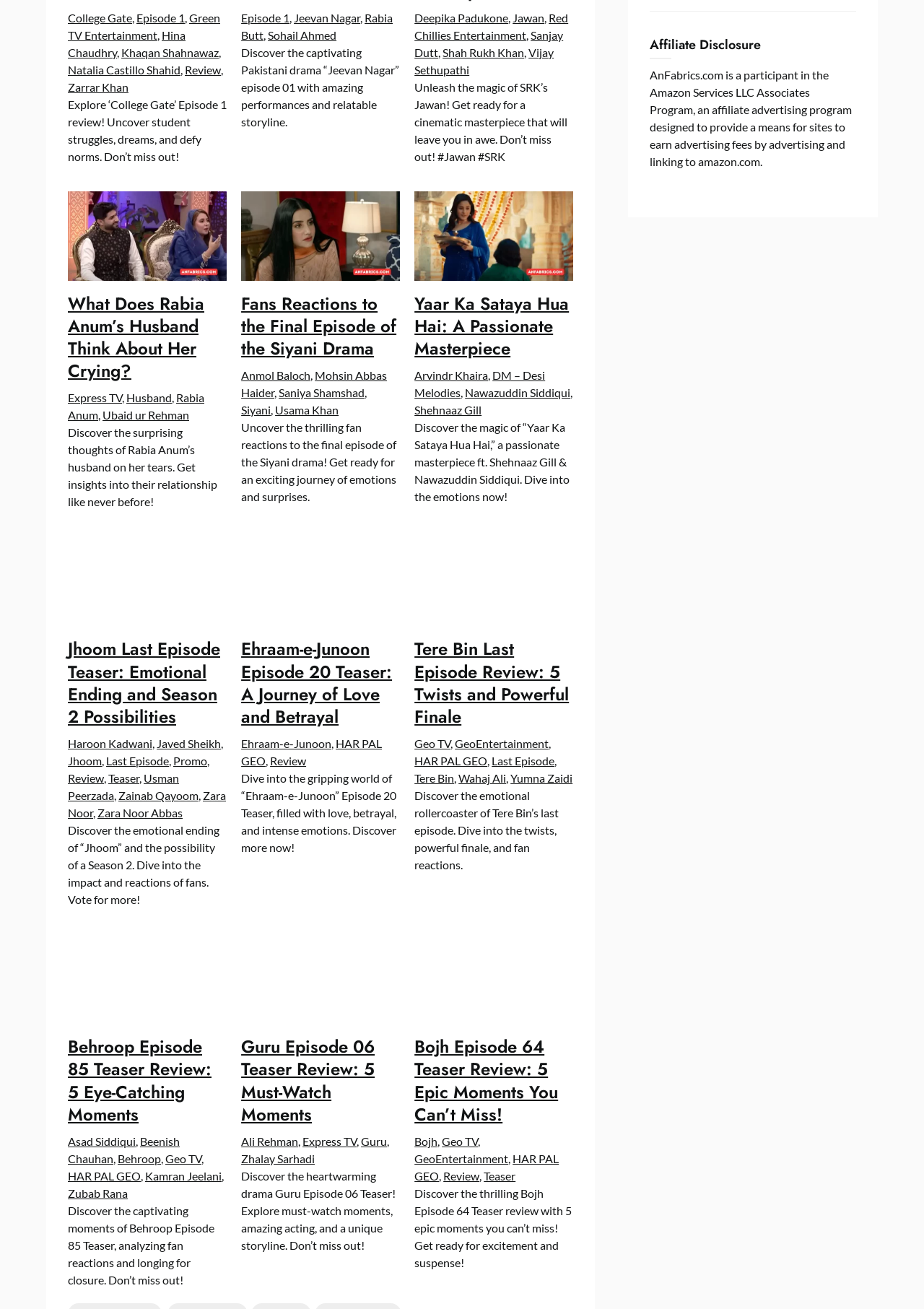Analyze the image and deliver a detailed answer to the question: What is the title of the first episode?

The title of the first episode can be found in the link 'Episode 1' which appears twice on the webpage, once at the top and once in the middle. It is a prominent element on the page, indicating that it is an important piece of information.